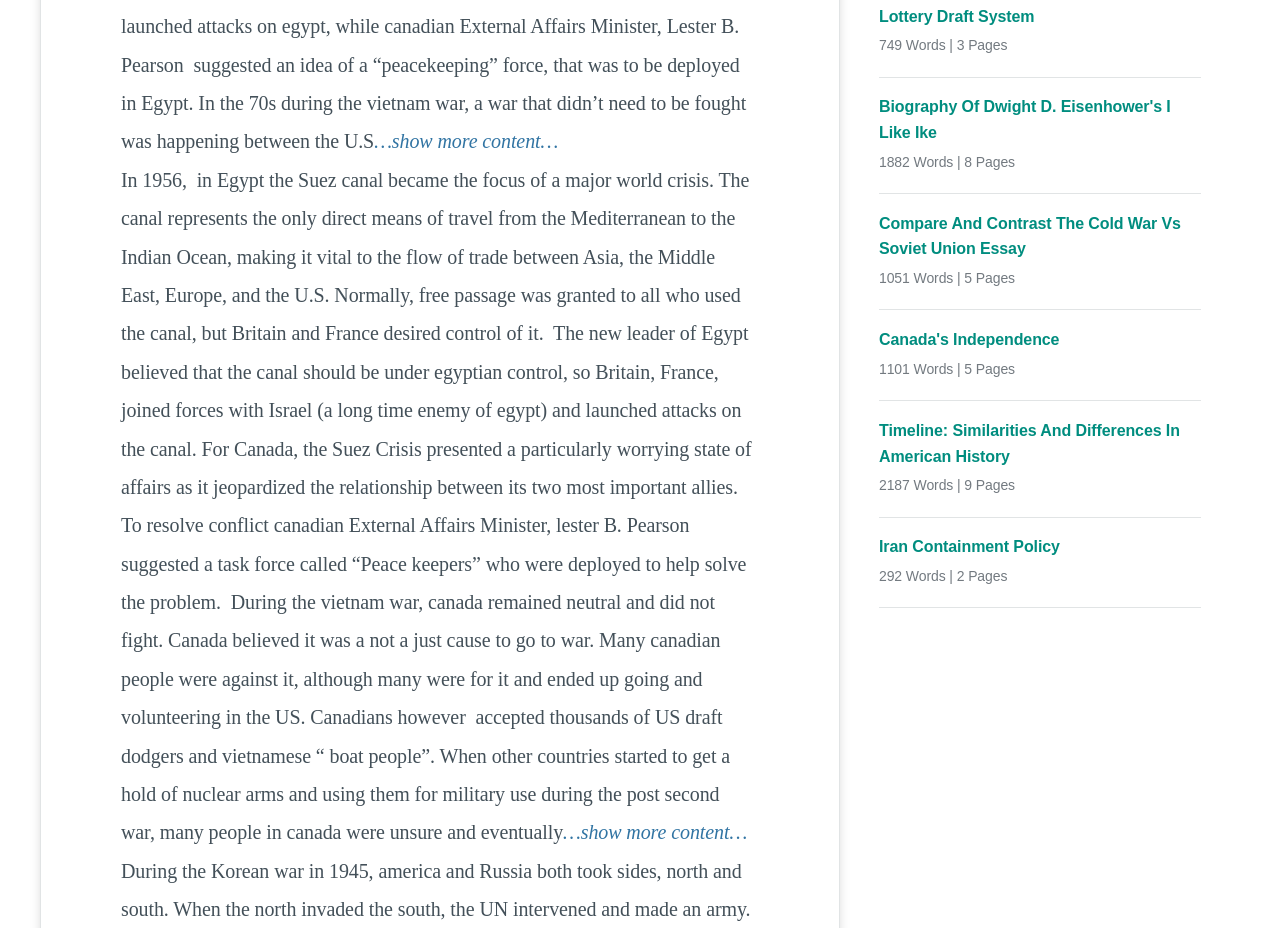Using the provided description Canada's Independence, find the bounding box coordinates for the UI element. Provide the coordinates in (top-left x, top-left y, bottom-right x, bottom-right y) format, ensuring all values are between 0 and 1.

[0.687, 0.353, 0.938, 0.38]